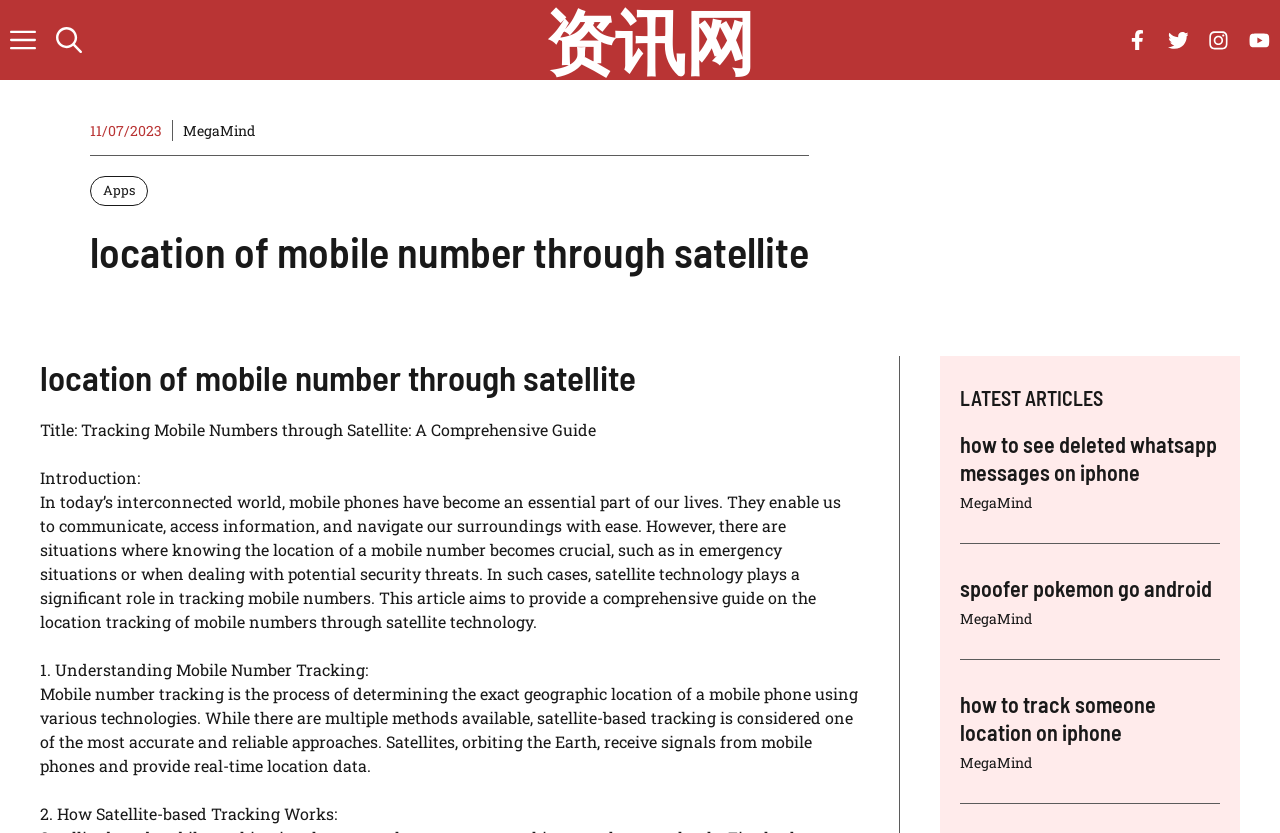Utilize the information from the image to answer the question in detail:
What is the purpose of satellite technology in mobile number tracking?

According to the webpage content, satellite technology plays a significant role in tracking mobile numbers, and it is mentioned that satellites receive signals from mobile phones and provide real-time location data.